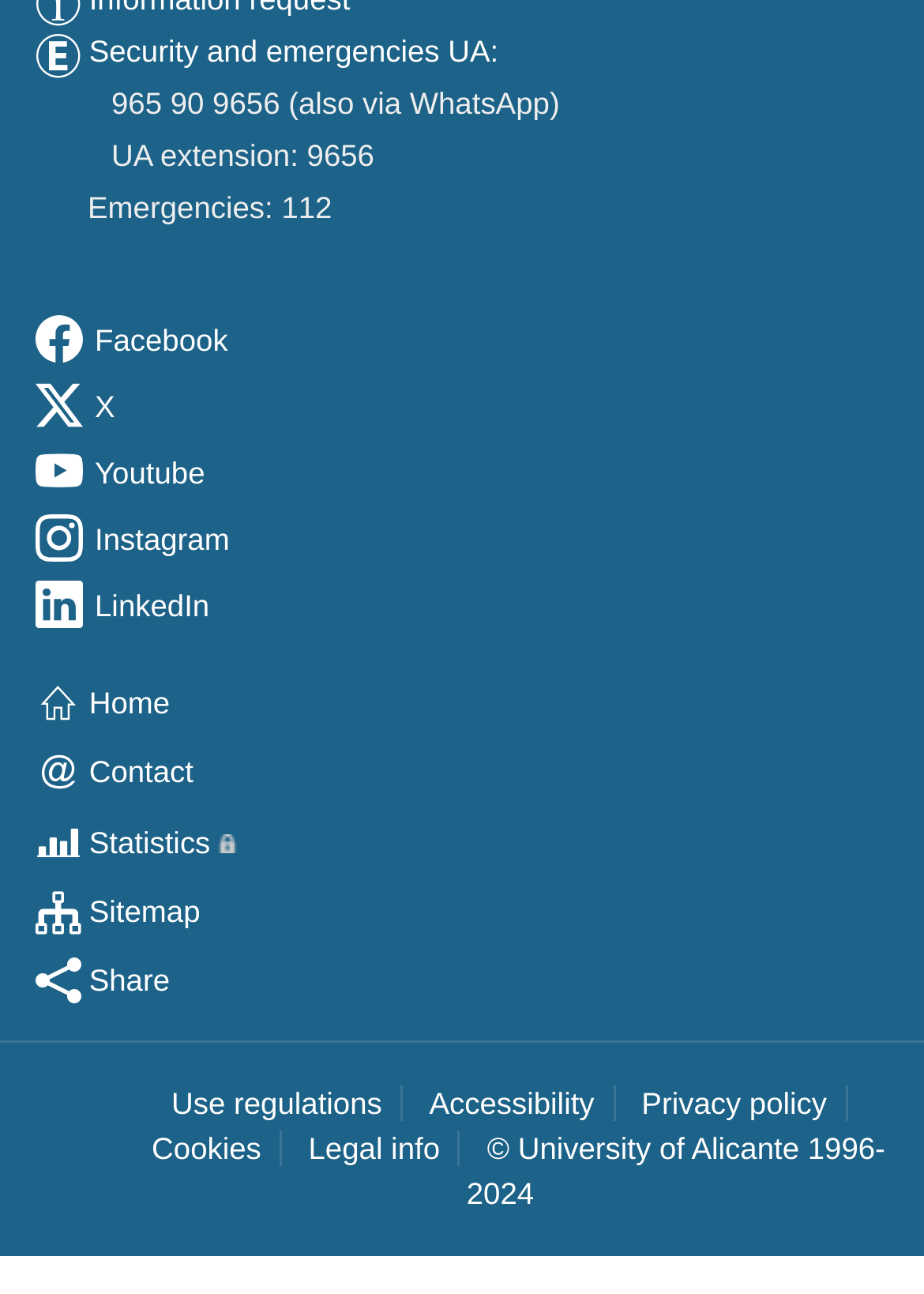What is the emergency number in UA? Based on the screenshot, please respond with a single word or phrase.

9656